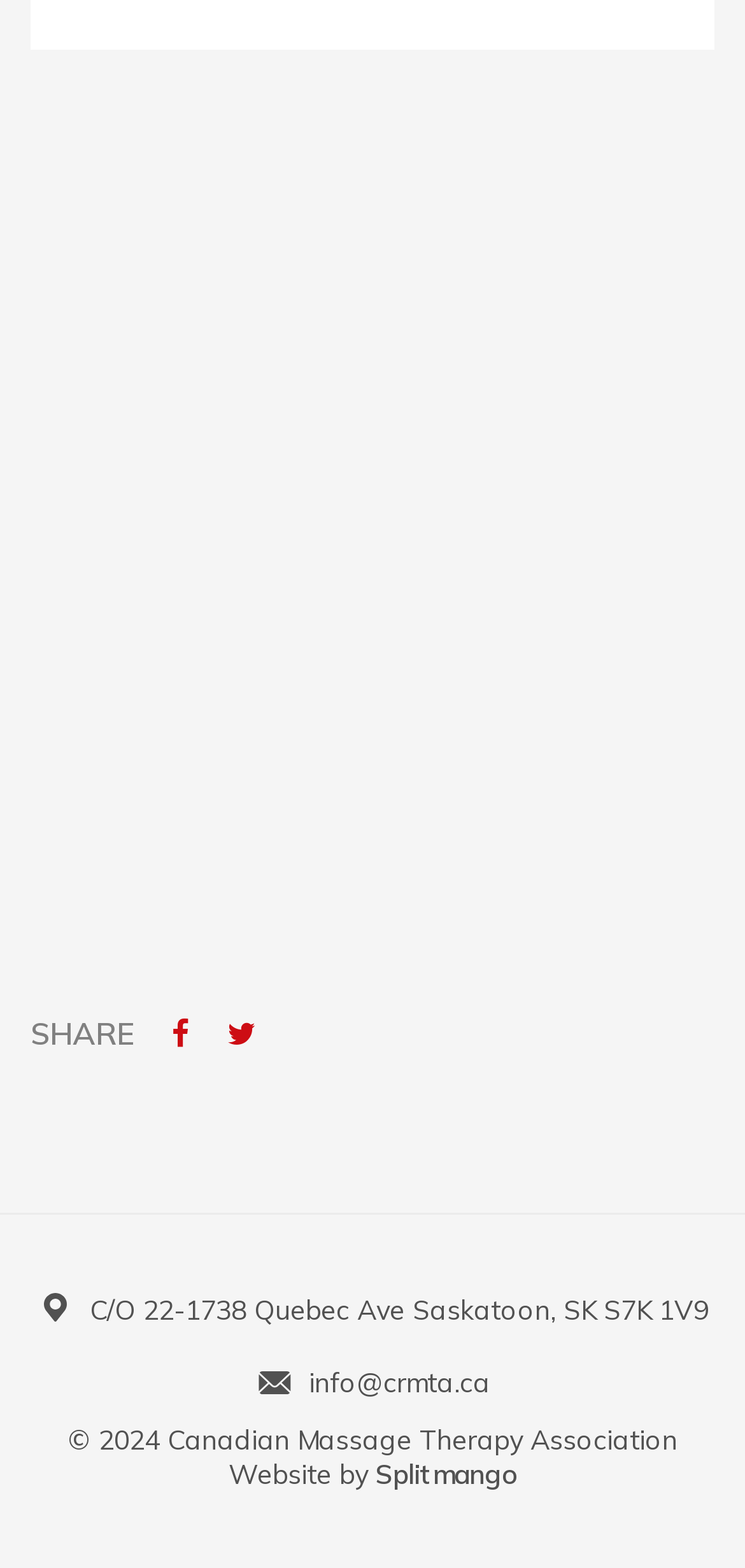Using the information in the image, could you please answer the following question in detail:
What is the organization's physical location?

I found the physical location by looking at the link that says 'link to location' and its corresponding static text, which is 'C/O 22-1738 Quebec Ave Saskatoon, SK S7K 1V9'.